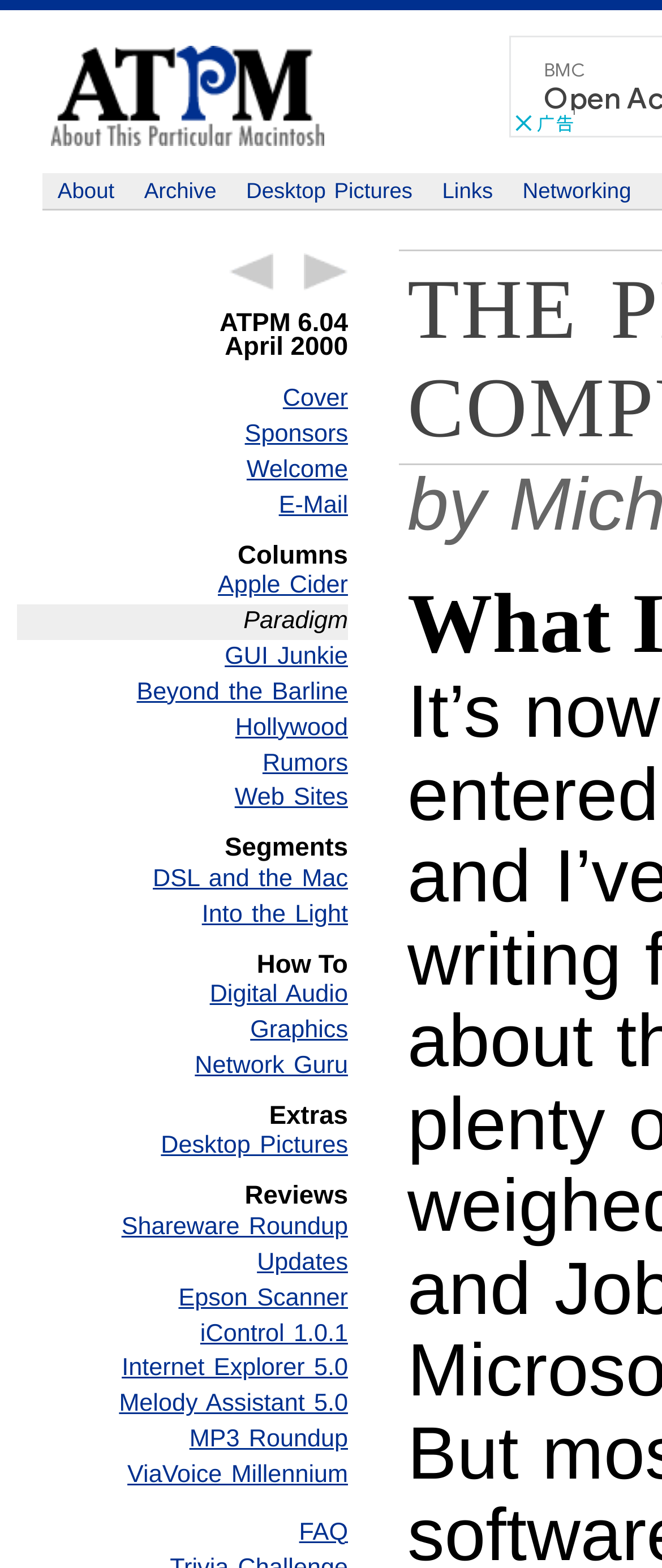How many links are there in the webpage?
Refer to the image and provide a one-word or short phrase answer.

24